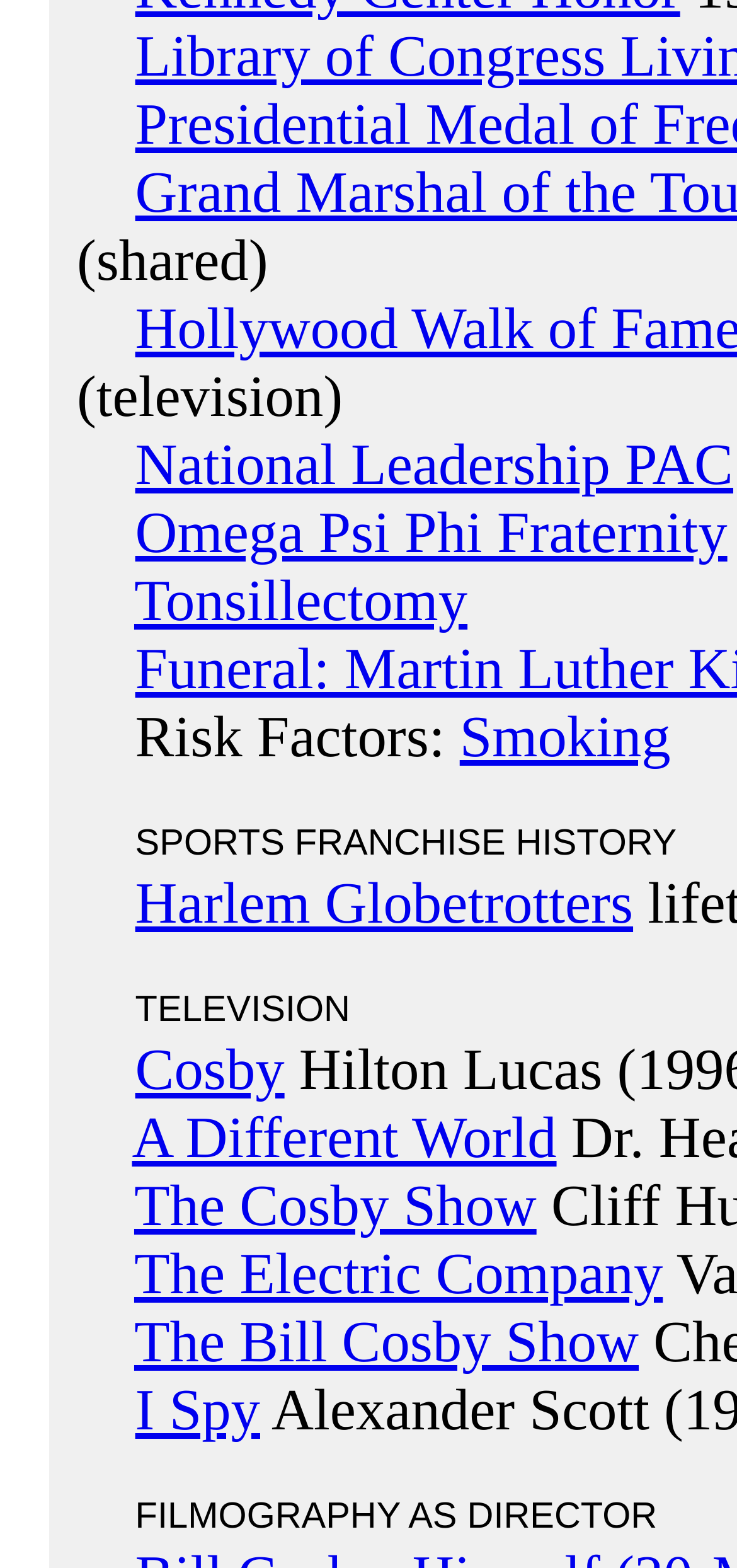Please determine the bounding box coordinates, formatted as (top-left x, top-left y, bottom-right x, bottom-right y), with all values as floating point numbers between 0 and 1. Identify the bounding box of the region described as: I Spy

[0.183, 0.878, 0.353, 0.92]